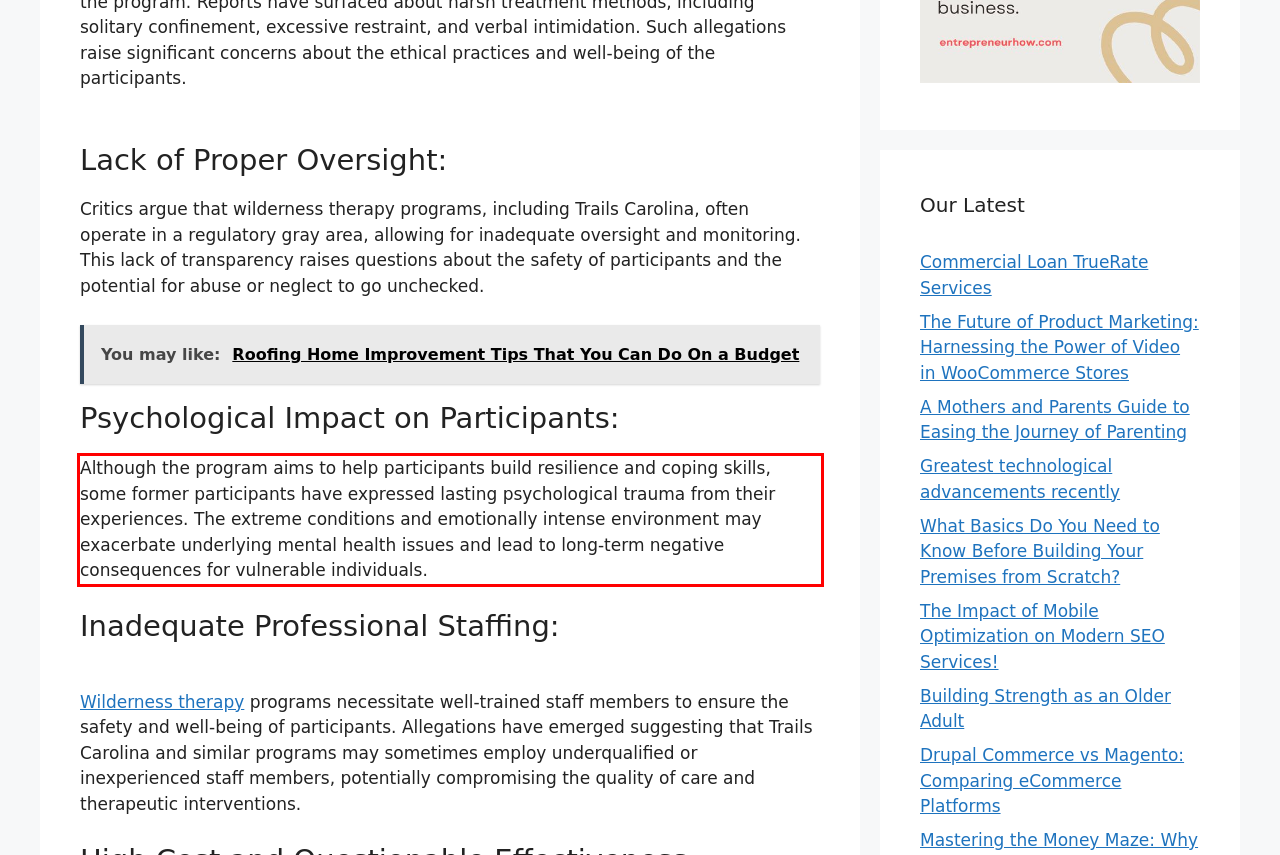You are presented with a webpage screenshot featuring a red bounding box. Perform OCR on the text inside the red bounding box and extract the content.

Although the program aims to help participants build resilience and coping skills, some former participants have expressed lasting psychological trauma from their experiences. The extreme conditions and emotionally intense environment may exacerbate underlying mental health issues and lead to long-term negative consequences for vulnerable individuals.